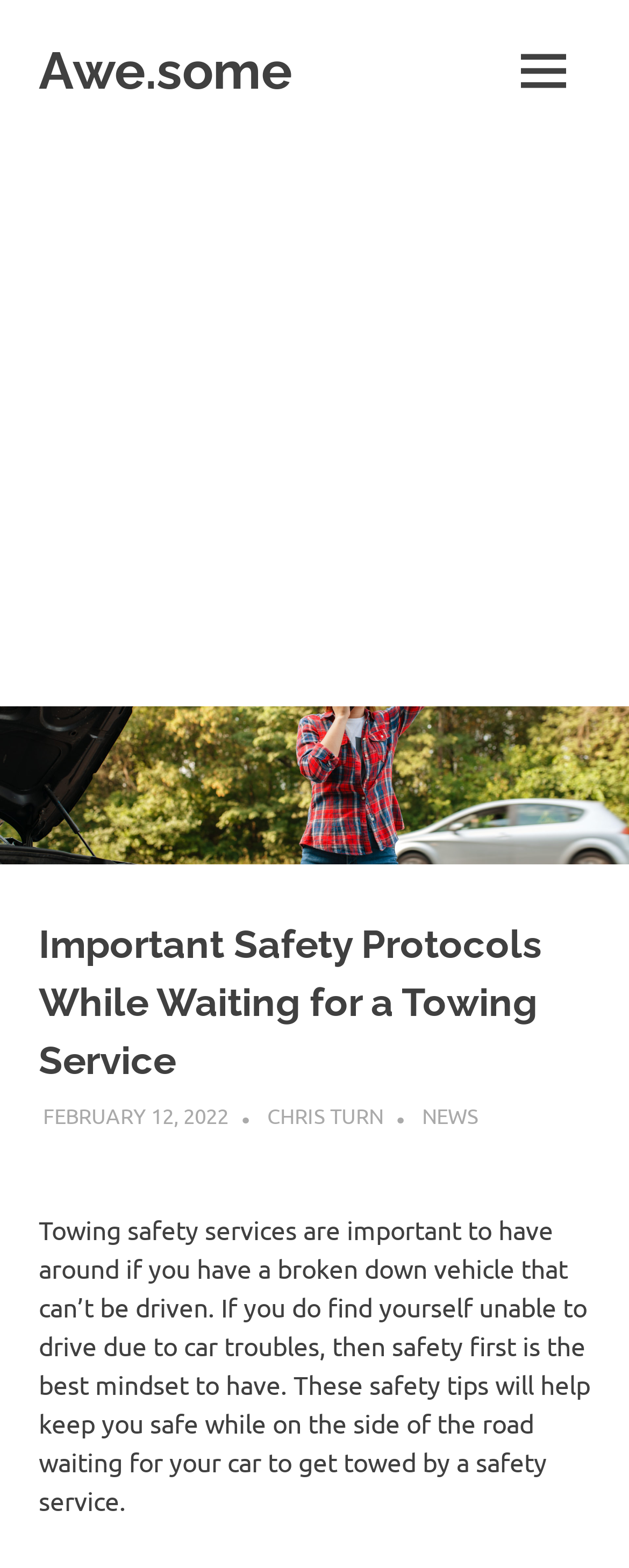Identify and provide the main heading of the webpage.

Important Safety Protocols While Waiting for a Towing Service